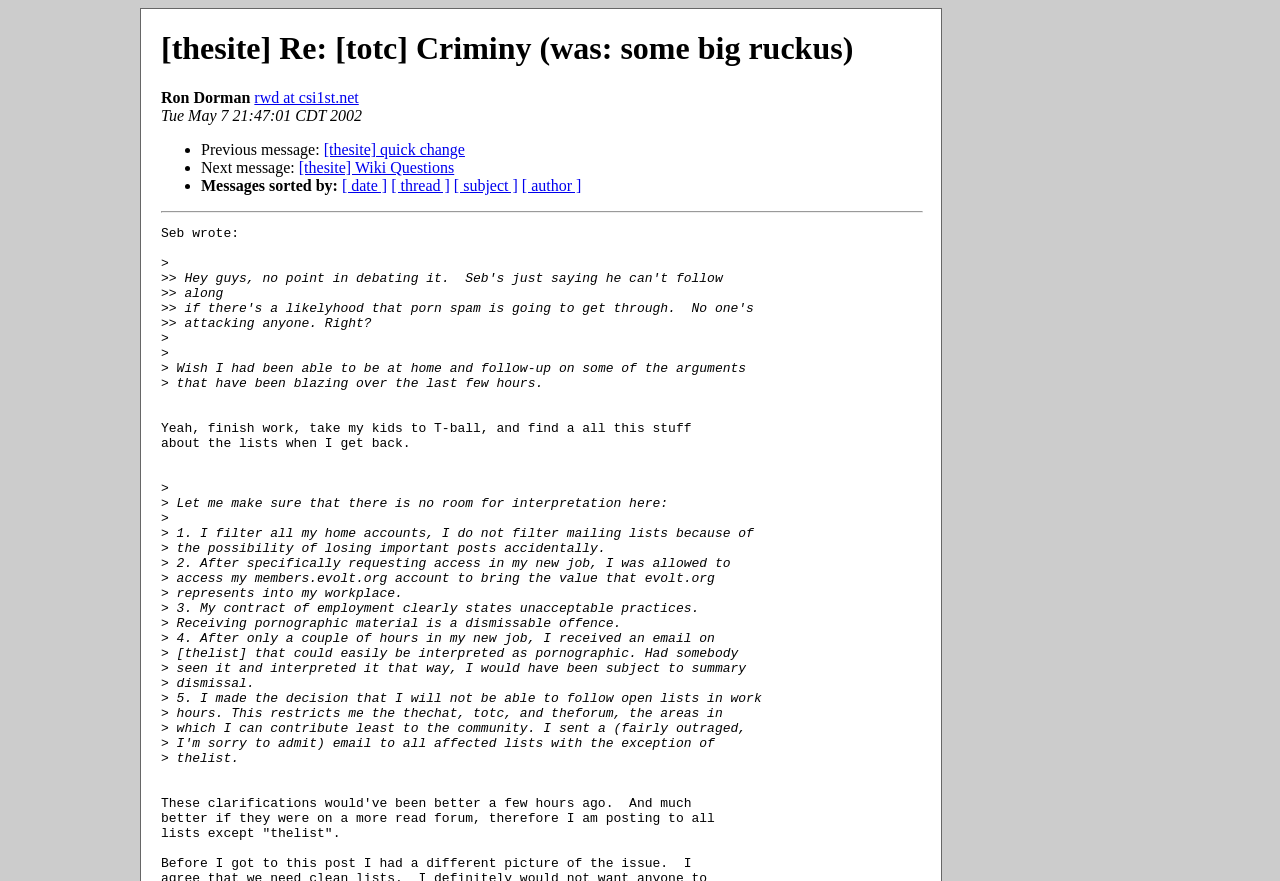What is the topic of discussion in this message?
Using the information from the image, give a concise answer in one word or a short phrase.

Filtering mailing lists